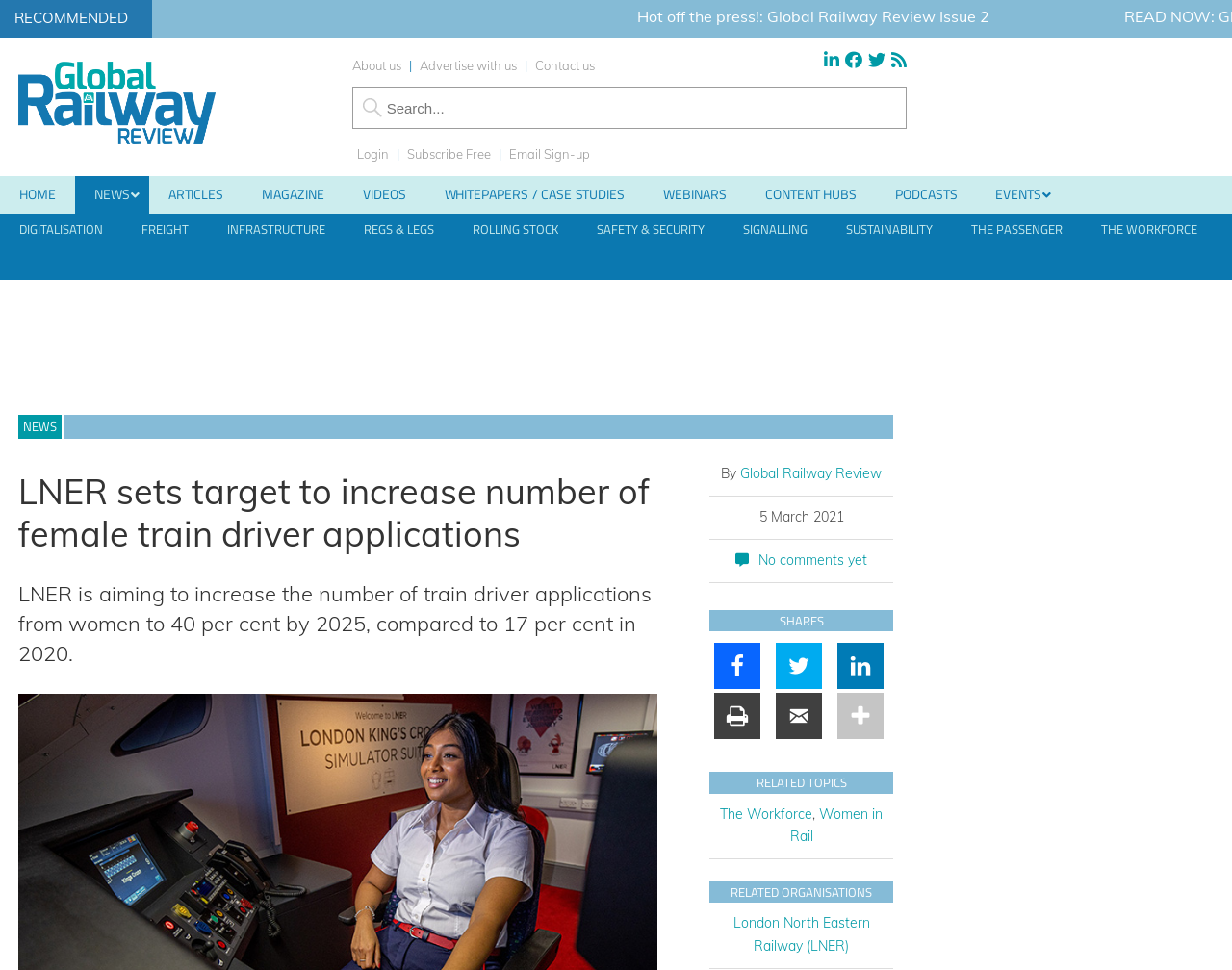Indicate the bounding box coordinates of the element that must be clicked to execute the instruction: "Share the article on LinkedIn". The coordinates should be given as four float numbers between 0 and 1, i.e., [left, top, right, bottom].

[0.63, 0.662, 0.667, 0.71]